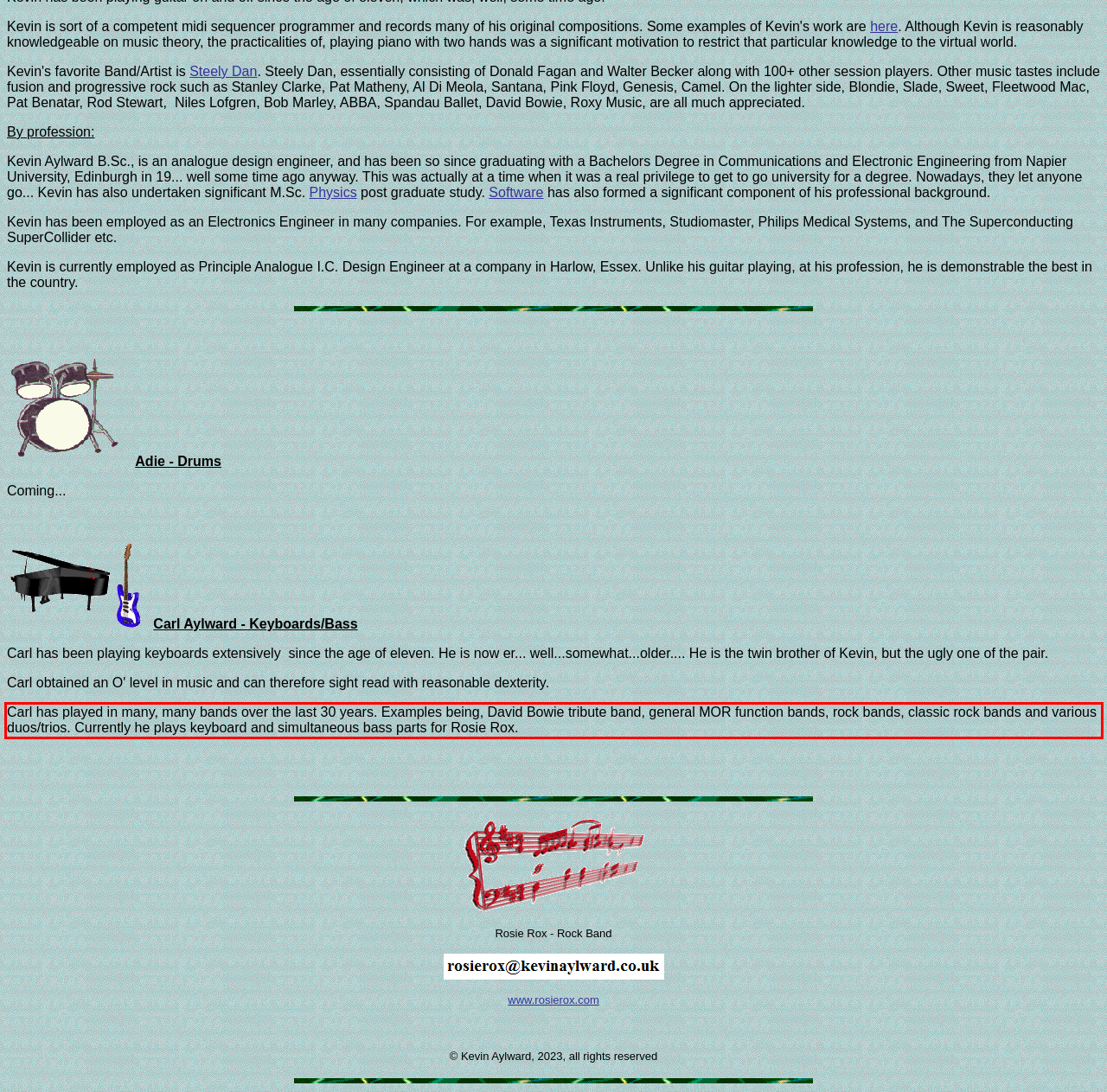You are given a screenshot of a webpage with a UI element highlighted by a red bounding box. Please perform OCR on the text content within this red bounding box.

Carl has played in many, many bands over the last 30 years. Examples being, David Bowie tribute band, general MOR function bands, rock bands, classic rock bands and various duos/trios. Currently he plays keyboard and simultaneous bass parts for Rosie Rox.